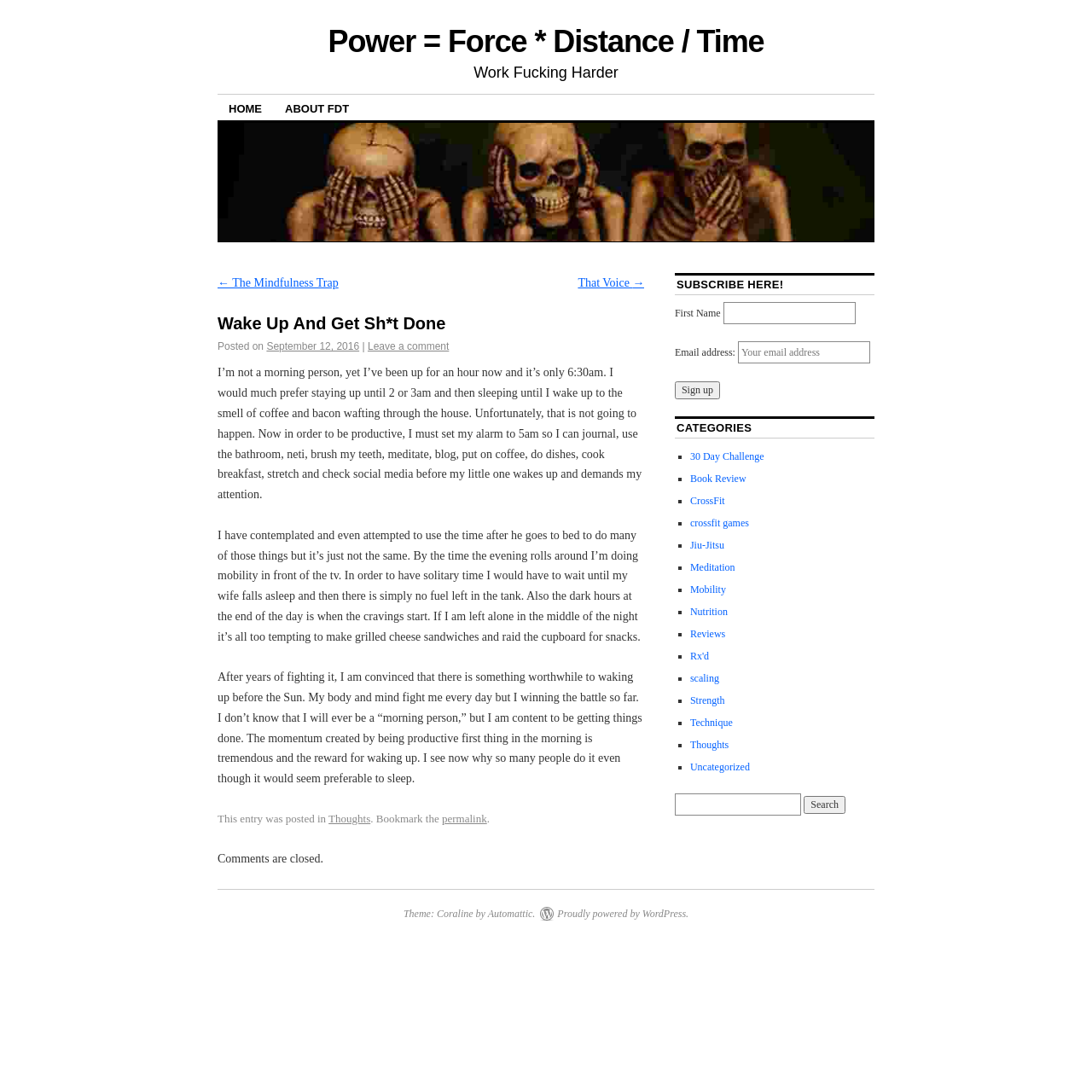Determine the bounding box coordinates of the clickable element necessary to fulfill the instruction: "Enter your first name in the input field". Provide the coordinates as four float numbers within the 0 to 1 range, i.e., [left, top, right, bottom].

[0.662, 0.276, 0.783, 0.297]